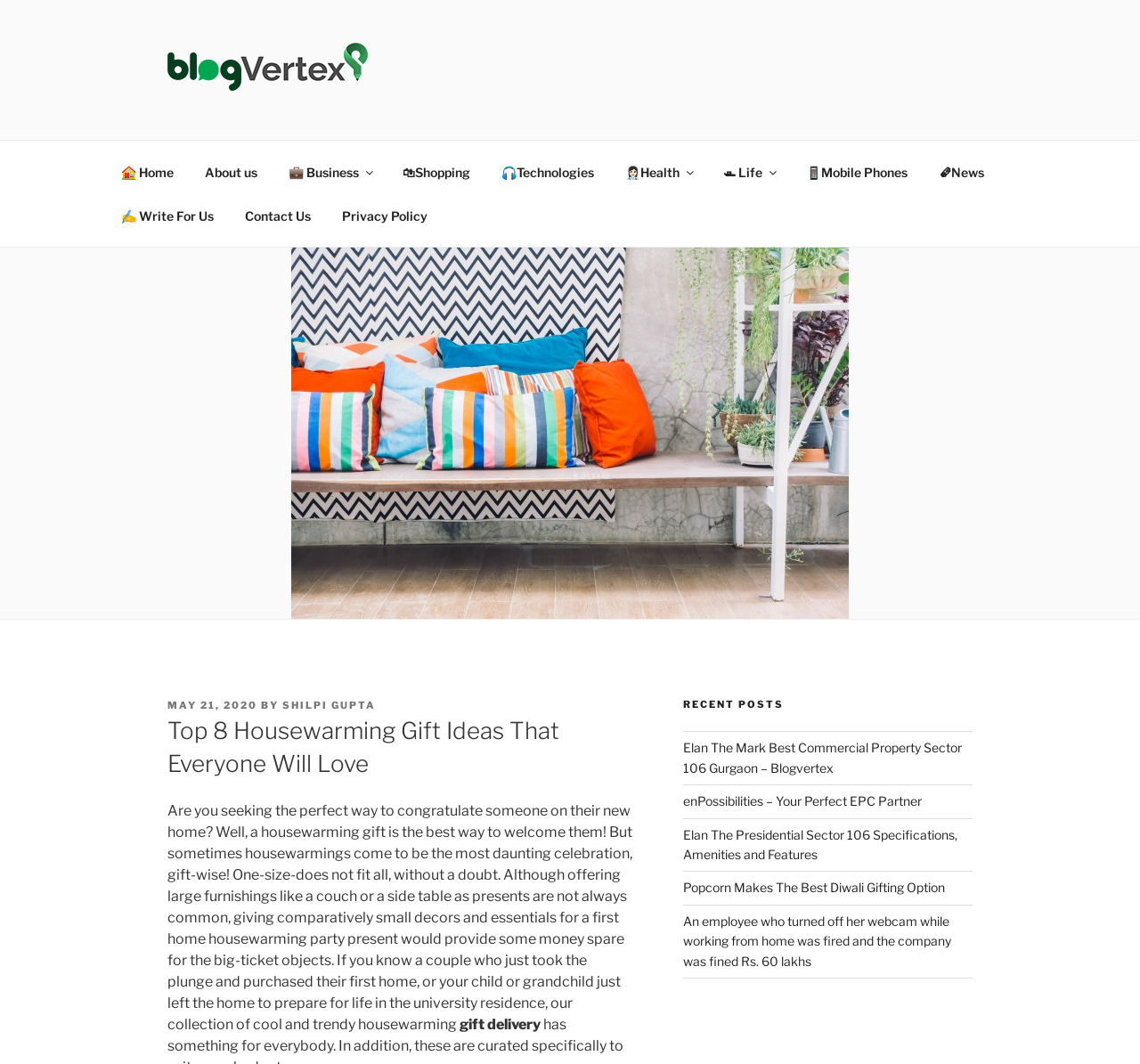Generate the title text from the webpage.

Top 8 Housewarming Gift Ideas That Everyone Will Love